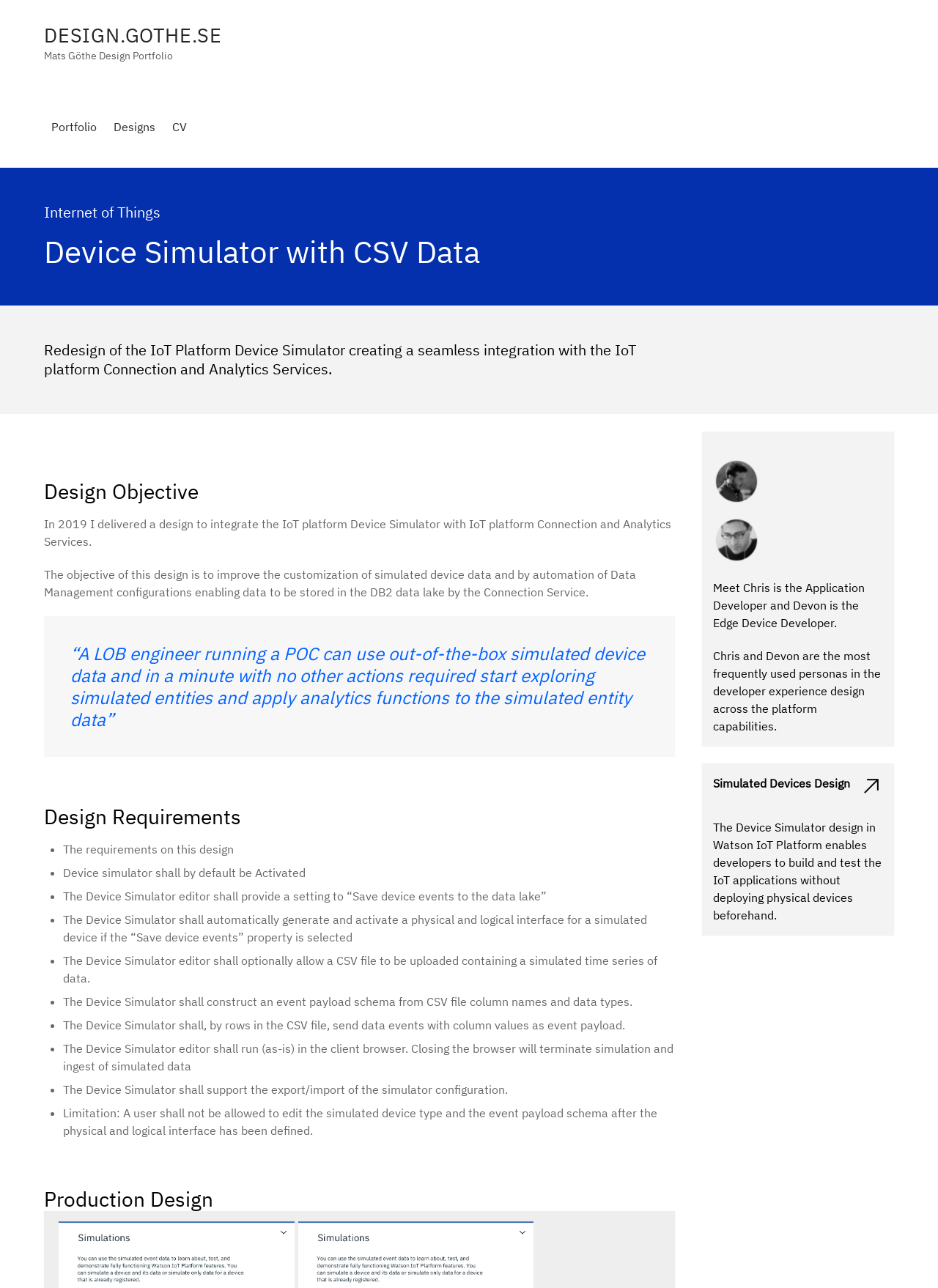Using the element description provided, determine the bounding box coordinates in the format (top-left x, top-left y, bottom-right x, bottom-right y). Ensure that all values are floating point numbers between 0 and 1. Element description: CV

[0.176, 0.086, 0.207, 0.112]